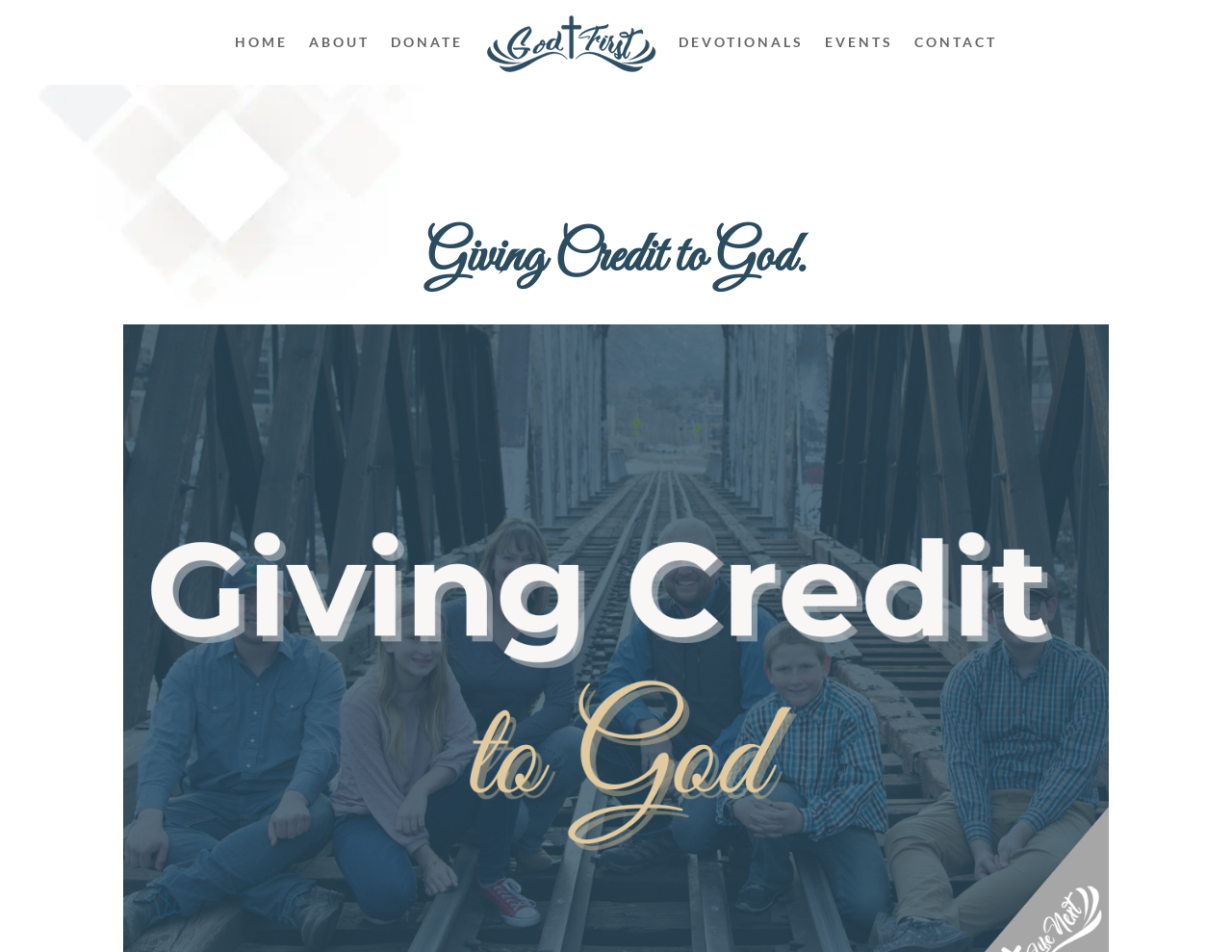Please specify the bounding box coordinates for the clickable region that will help you carry out the instruction: "check the EVENTS link".

[0.67, 0.006, 0.725, 0.083]